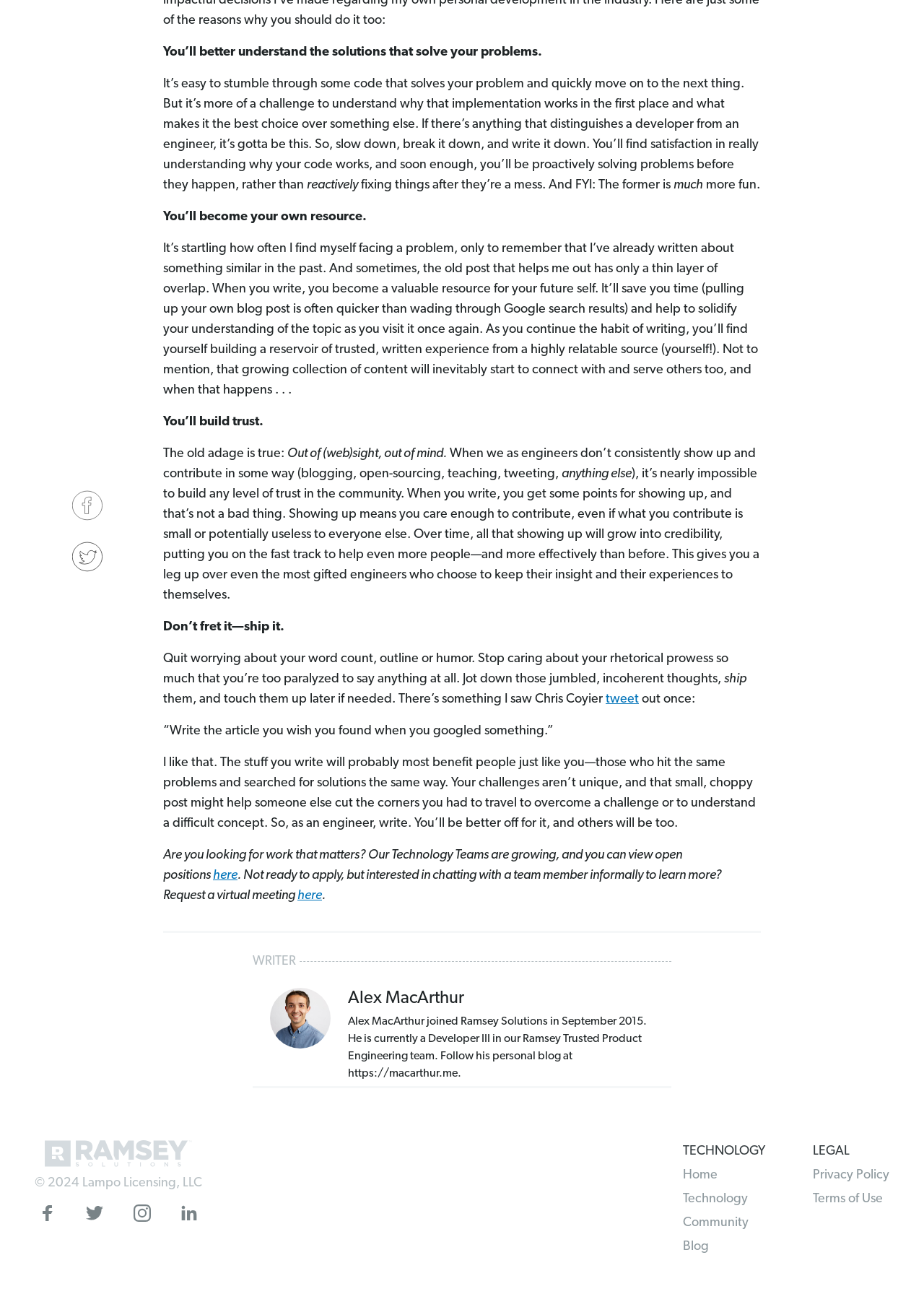Find the bounding box coordinates of the UI element according to this description: "Privacy Policy".

[0.88, 0.888, 0.962, 0.906]